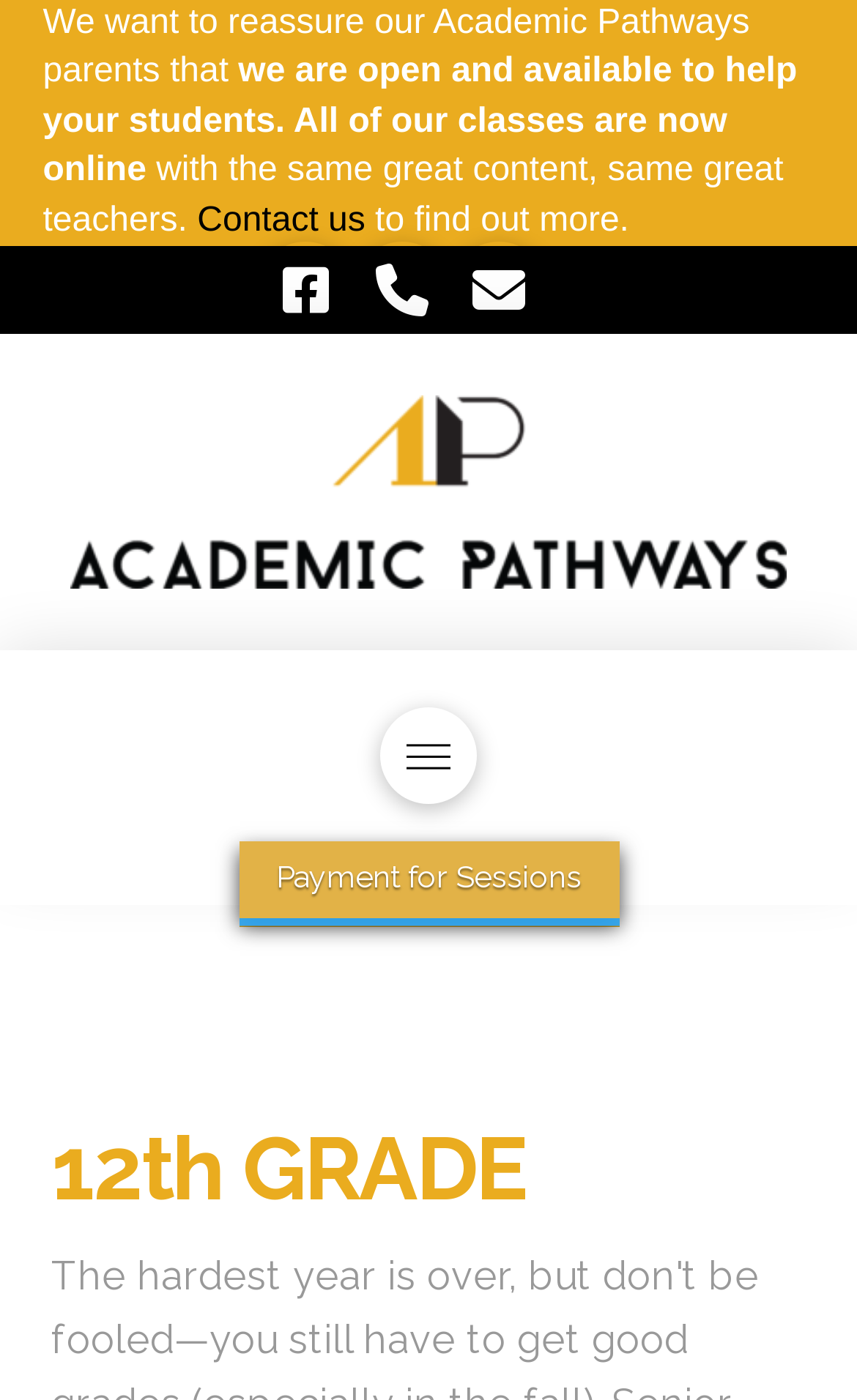Is there an image on the page?
Based on the image content, provide your answer in one word or a short phrase.

Yes